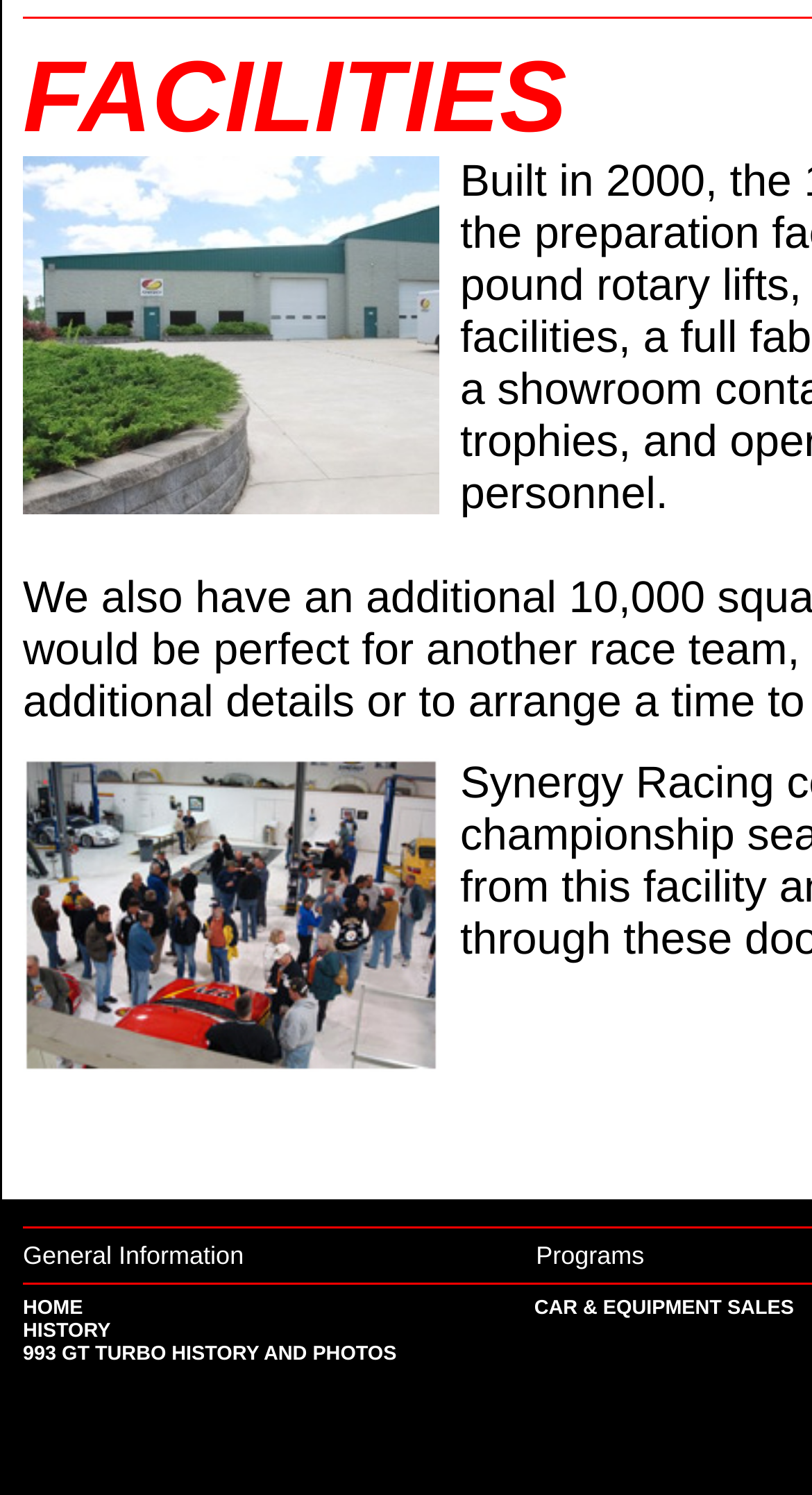How many links are present in the first table?
Please provide a comprehensive answer based on the information in the image.

The answer can be found by counting the number of link elements present in the first table, which are 'HOME', 'HISTORY', and '993 GT TURBO HISTORY AND PHOTOS'.